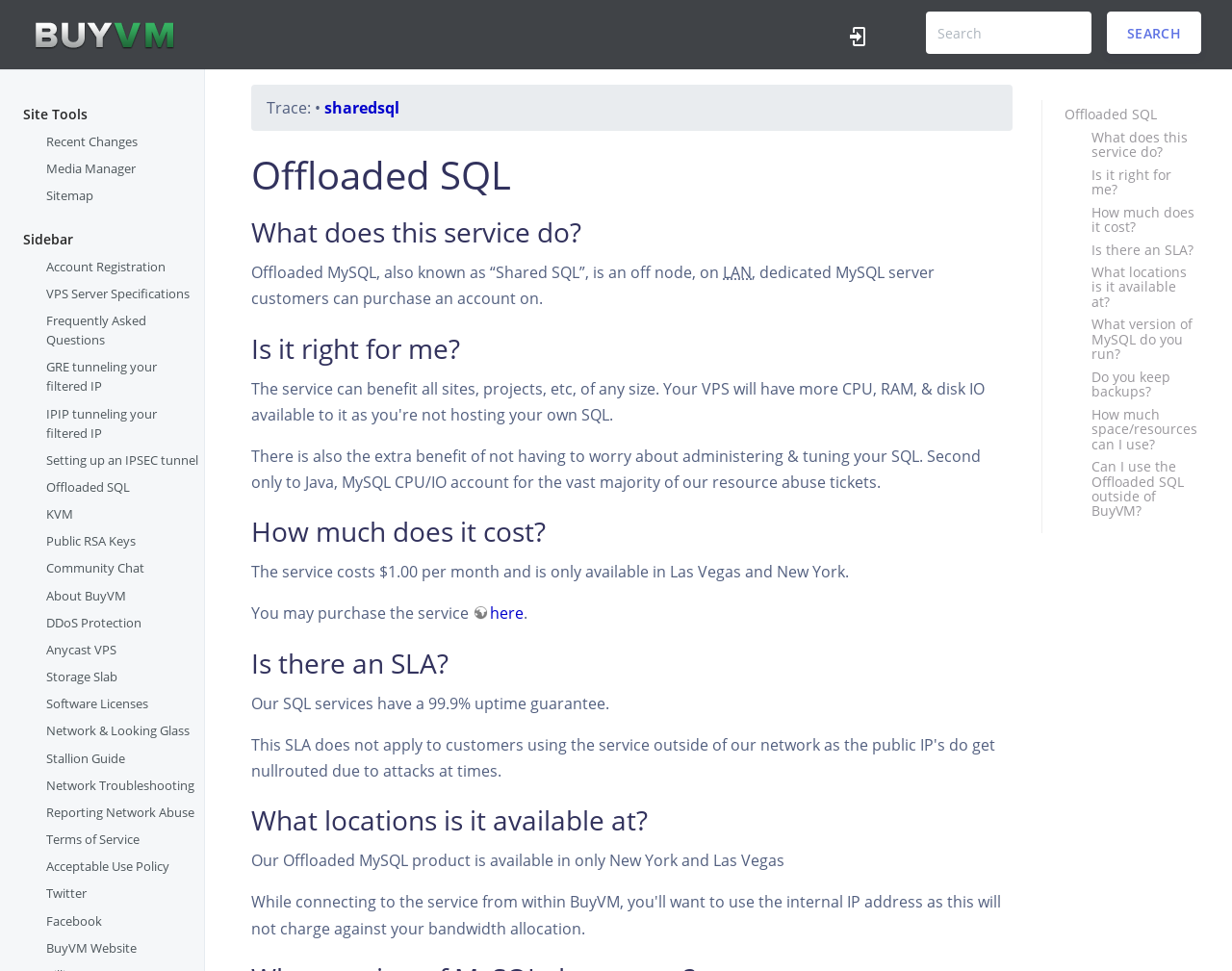What is the uptime guarantee for Offloaded SQL?
Answer the question in as much detail as possible.

The webpage states that the SQL services have a 99.9% uptime guarantee, which means the service is expected to be available 99.9% of the time.